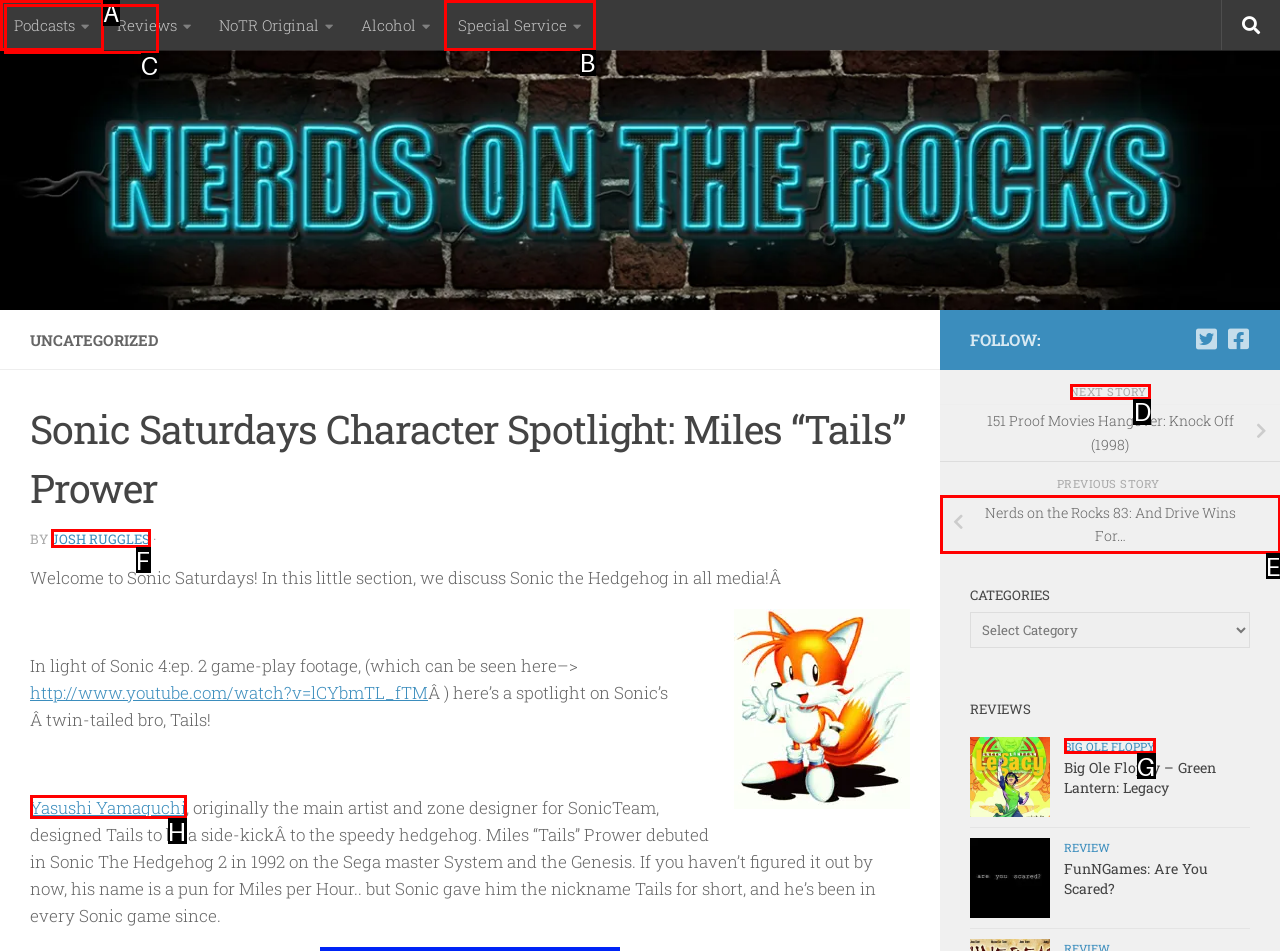Which lettered option should be clicked to perform the following task: Click on the 'NEXT STORY' link
Respond with the letter of the appropriate option.

D